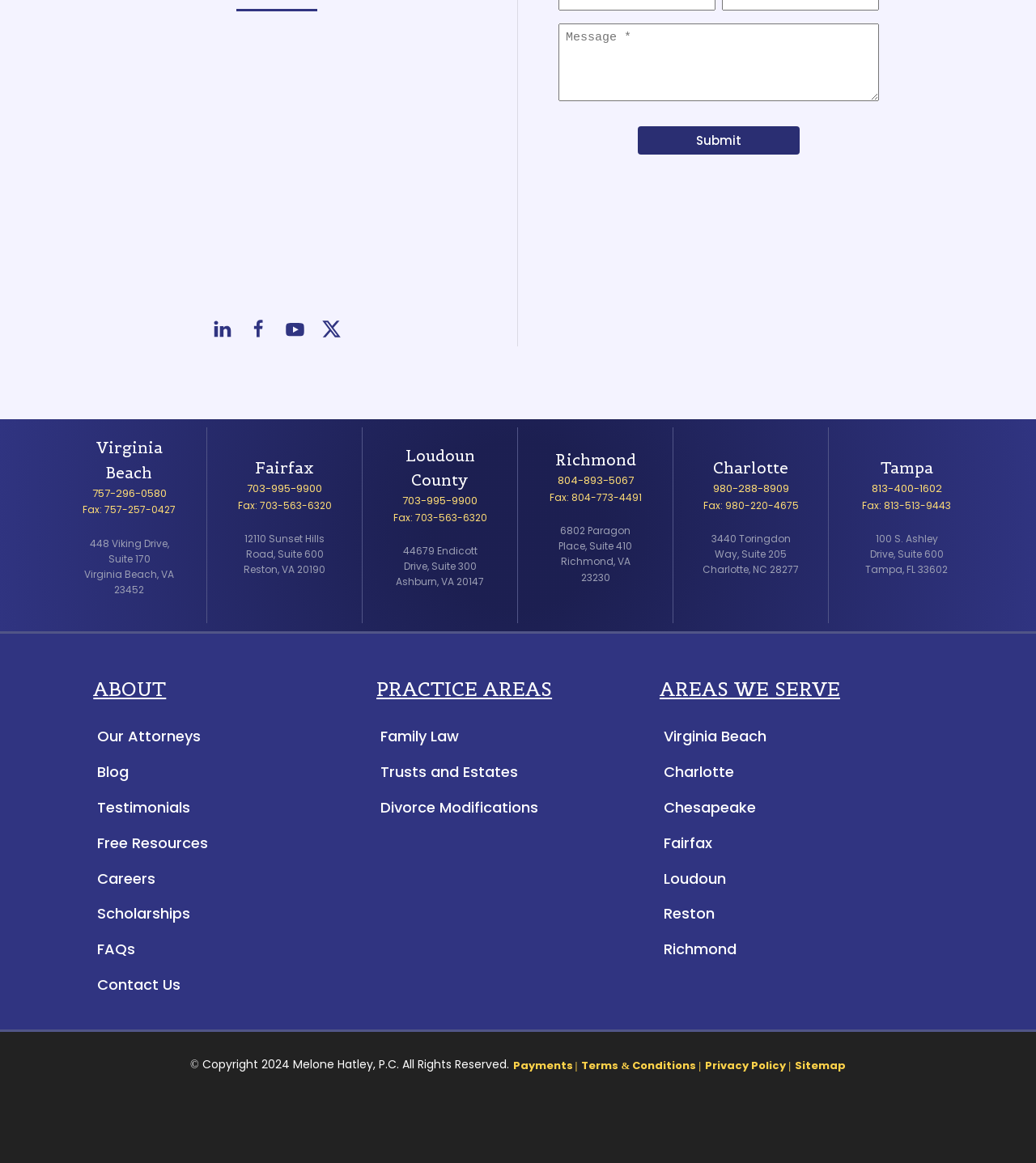Analyze the image and provide a detailed answer to the question: What is the phone number of the Virginia Beach office?

I found the phone number of the Virginia Beach office by looking at the contact information section of the webpage, which is located under the 'Virginia Beach' link.